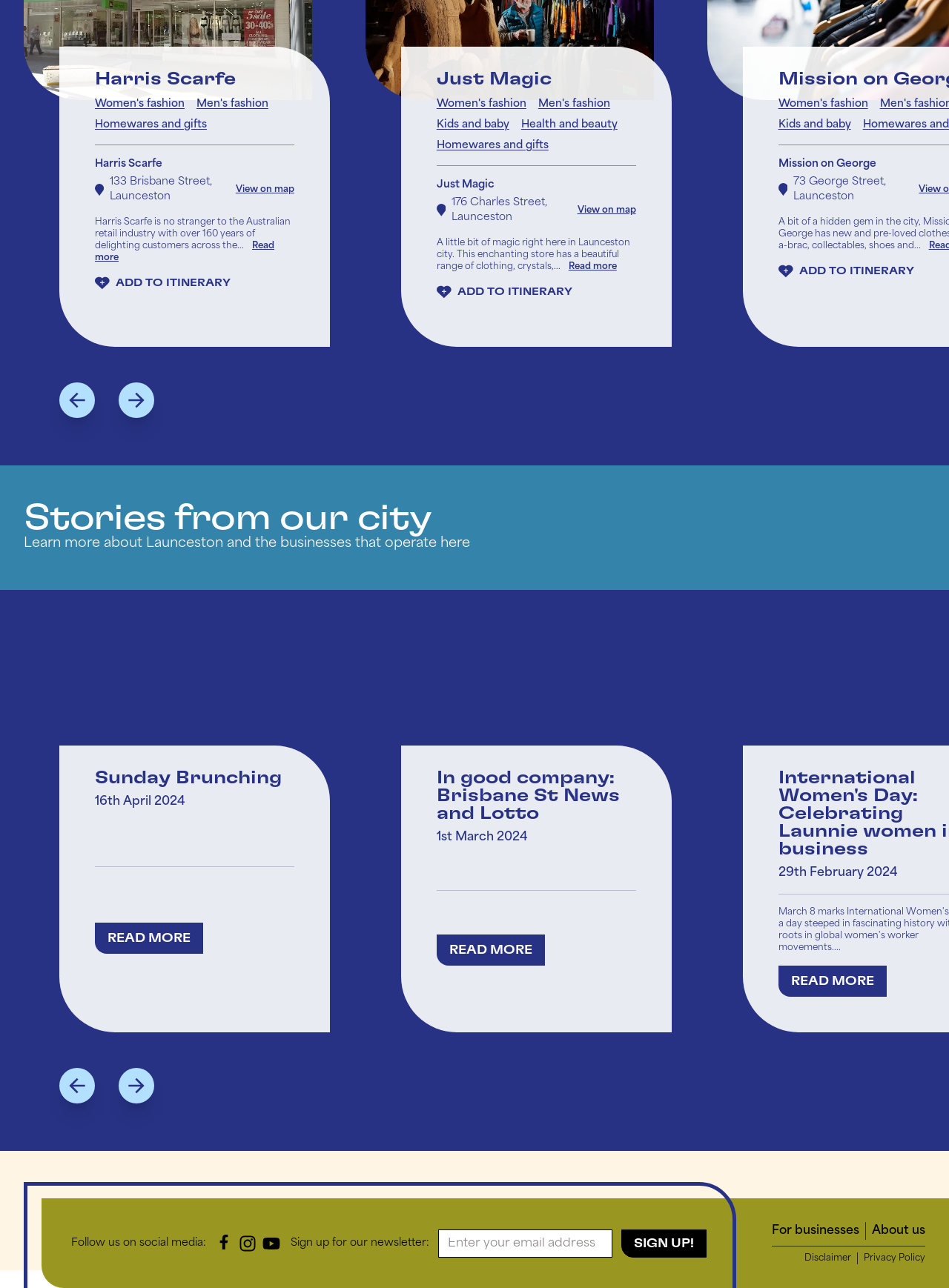Use a single word or phrase to answer the following:
What is the function of the textbox labeled 'Email Address'

To input an email address